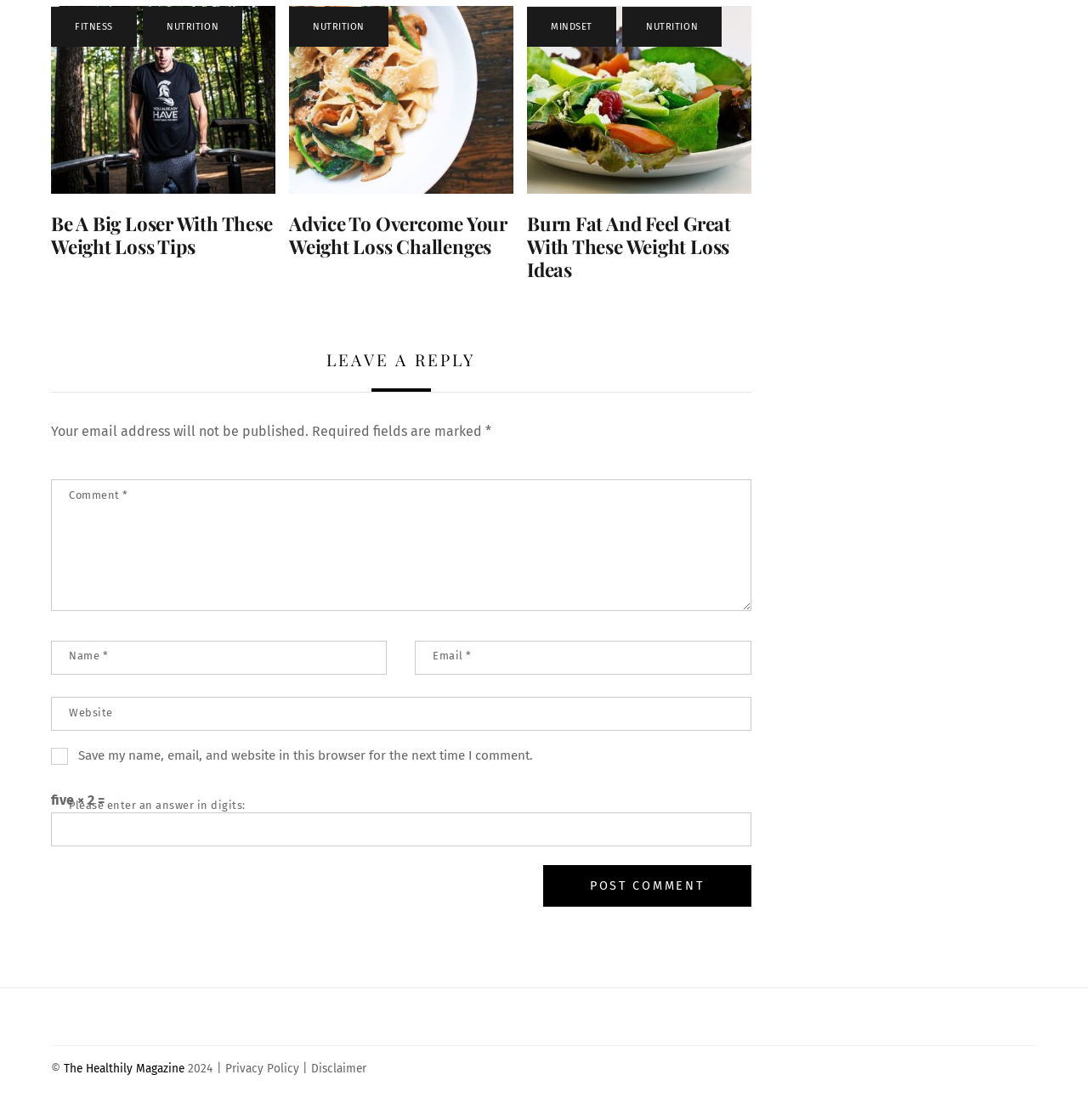Determine the bounding box for the HTML element described here: "name="submit" value="Post Comment"". The coordinates should be given as [left, top, right, bottom] with each number being a float between 0 and 1.

[0.499, 0.773, 0.69, 0.809]